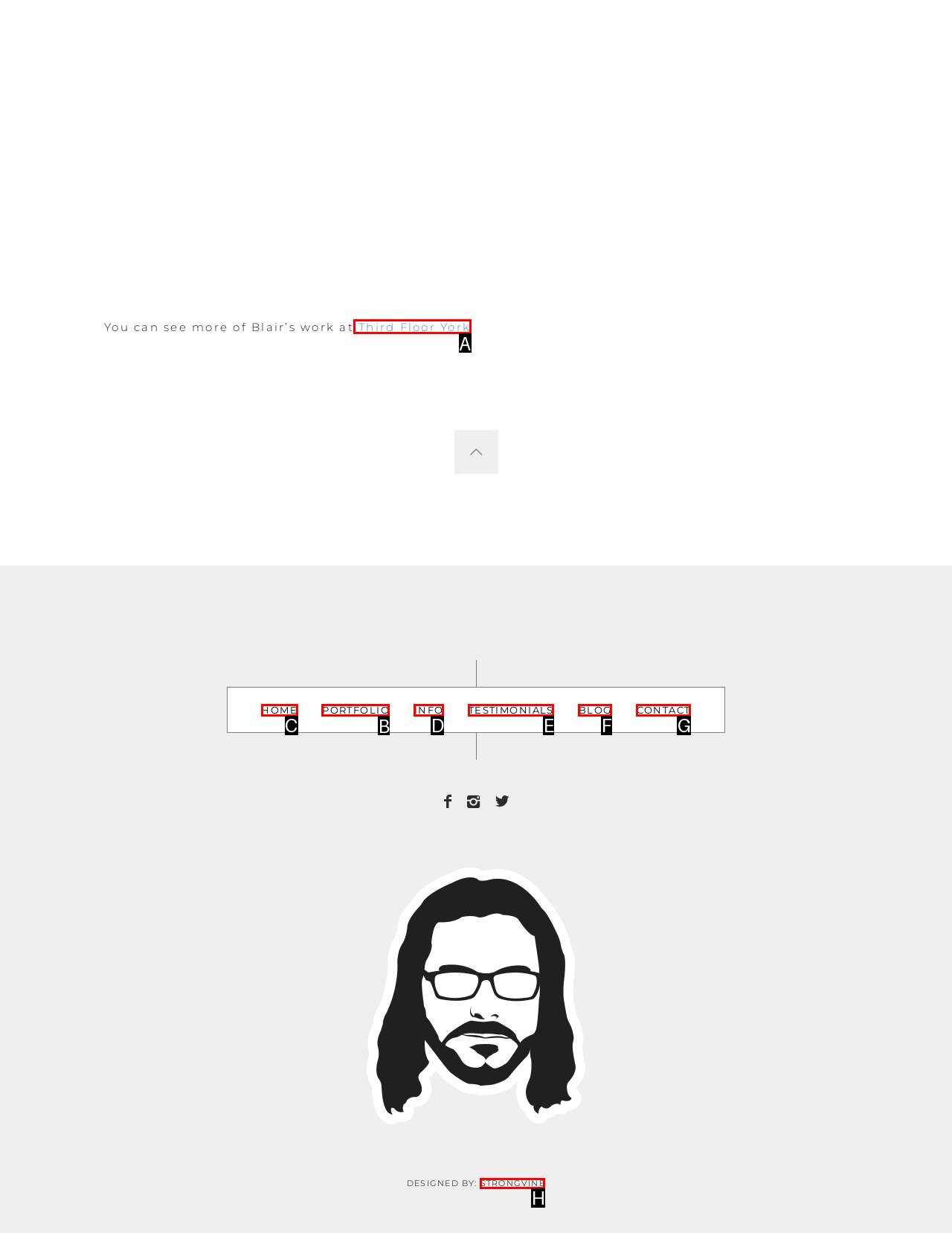For the given instruction: view PORTFOLIO, determine which boxed UI element should be clicked. Answer with the letter of the corresponding option directly.

B